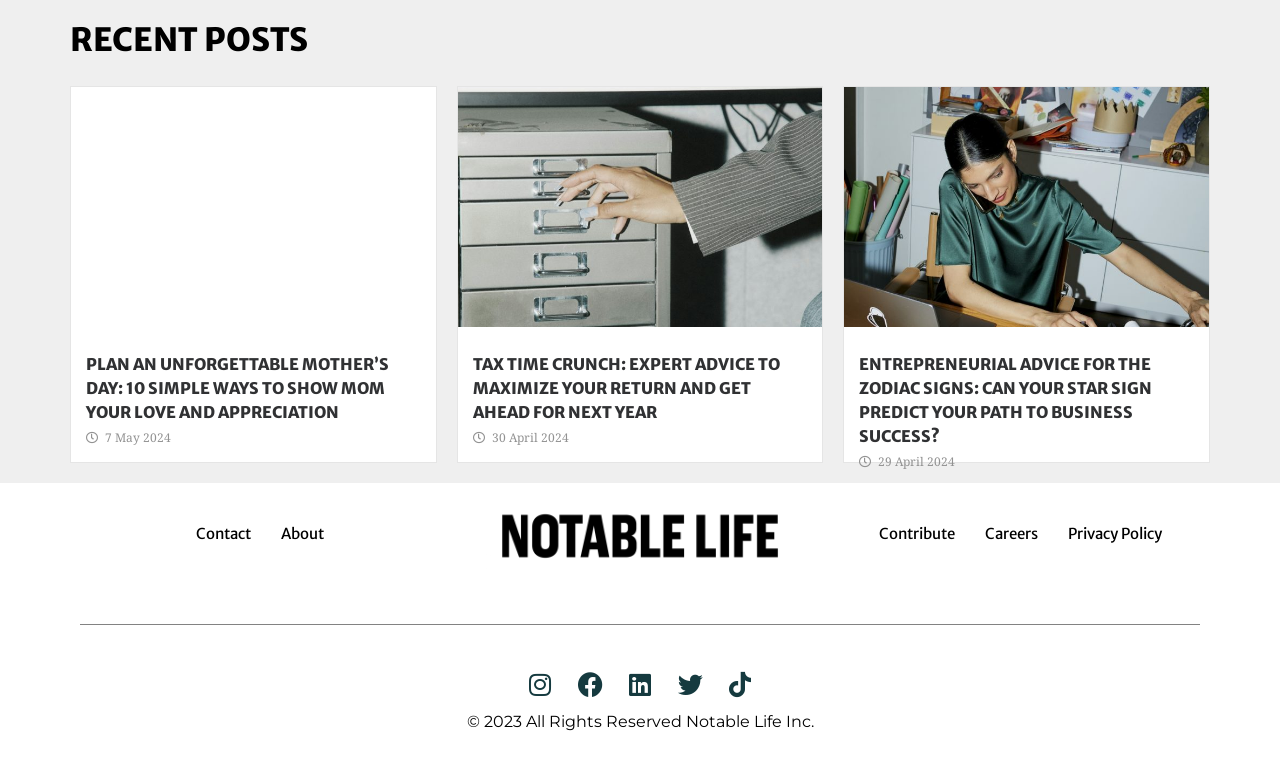What is the copyright year mentioned at the bottom of the webpage?
Carefully analyze the image and provide a detailed answer to the question.

I looked at the StaticText element at the bottom of the webpage and found the copyright year '2023'.